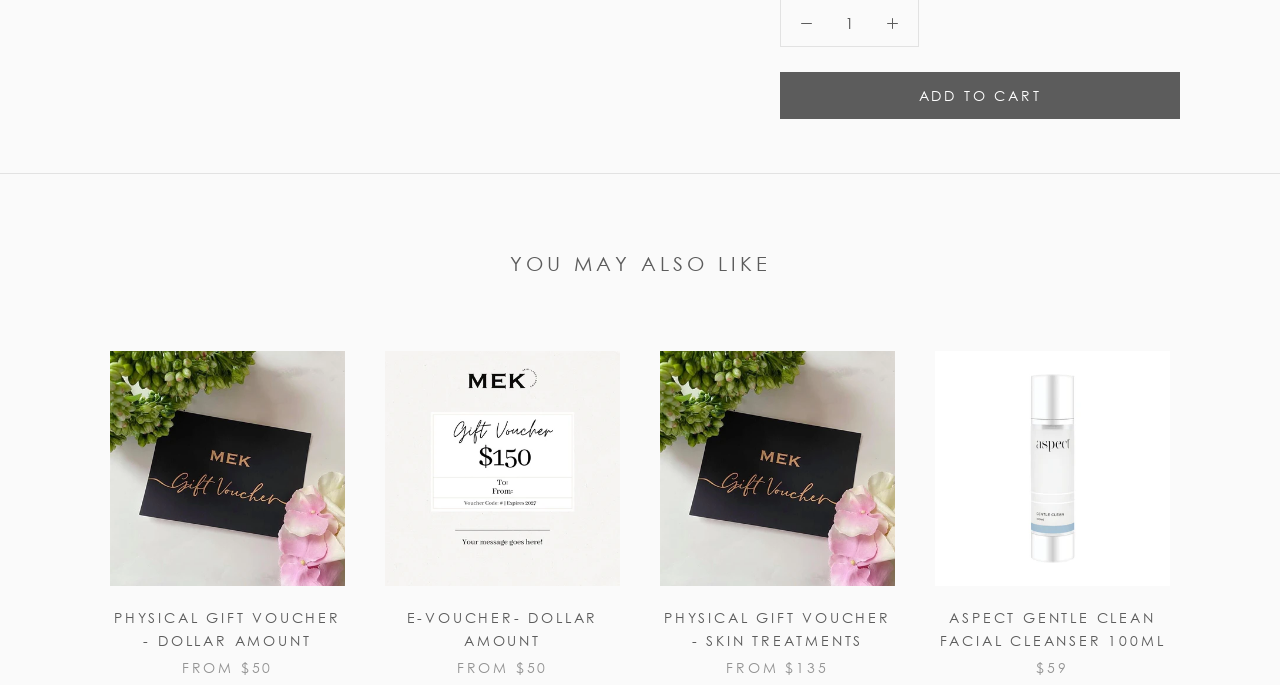How many navigation buttons are there?
Please use the image to provide a one-word or short phrase answer.

2